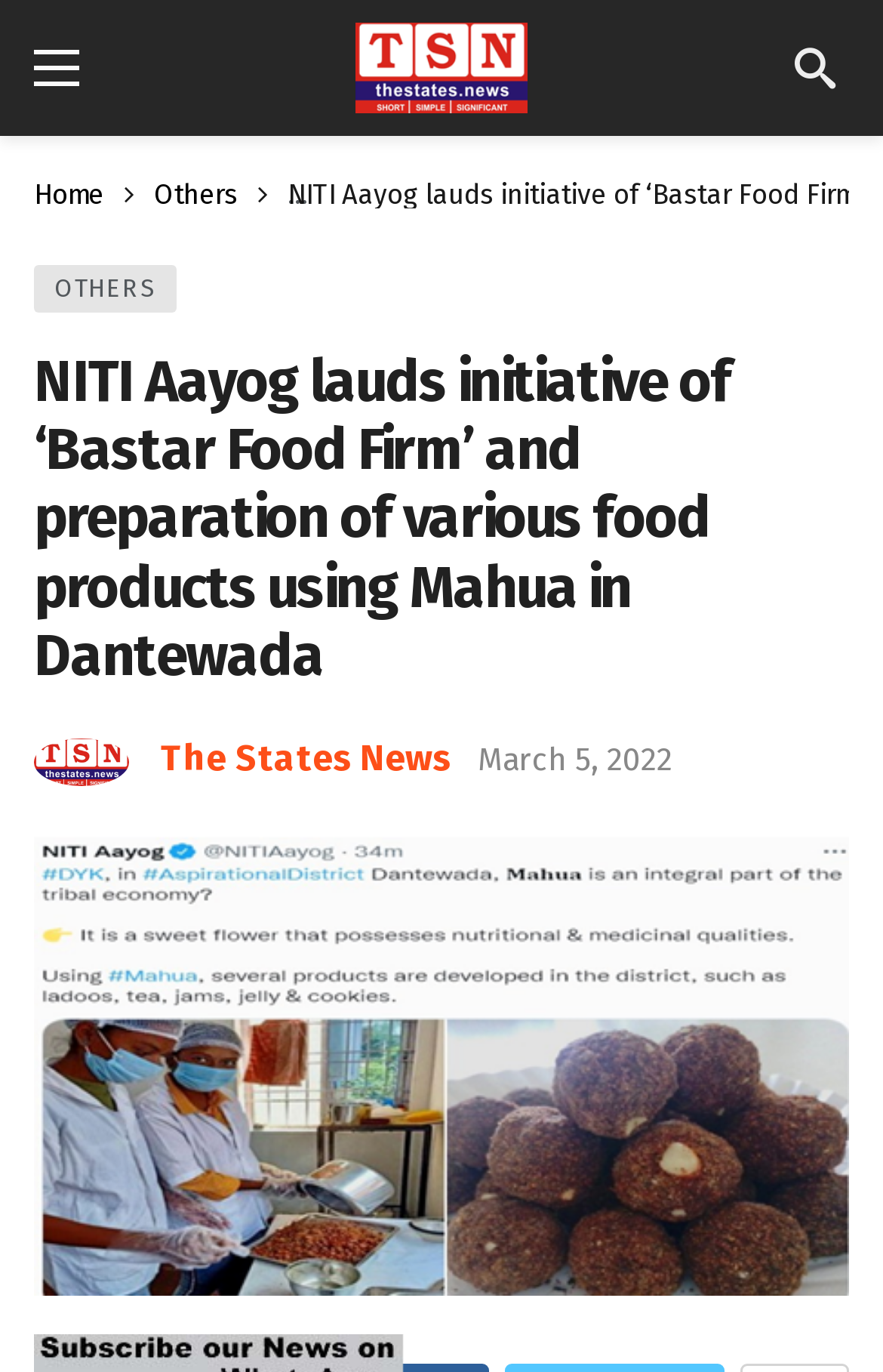What is the date of the article?
Using the screenshot, give a one-word or short phrase answer.

March 5, 2022